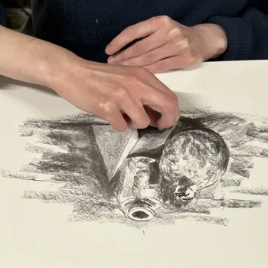Elaborate on the contents of the image in a comprehensive manner.

The image showcases a close-up view of a person's hand skillfully working on a drawing. The hand, adorned in a long-sleeved navy garment, is delicately using an eraser to refine the details of a charcoal sketch on a blank canvas. The artwork appears to depict a still life arrangement featuring a small object or pot, positioned strategically to capture light and shadow play, emphasizing the depth and texture of the drawing. This moment captures the artistic process in action, highlighting the precision and care that goes into creating lifelike representations through freehand drawing techniques.